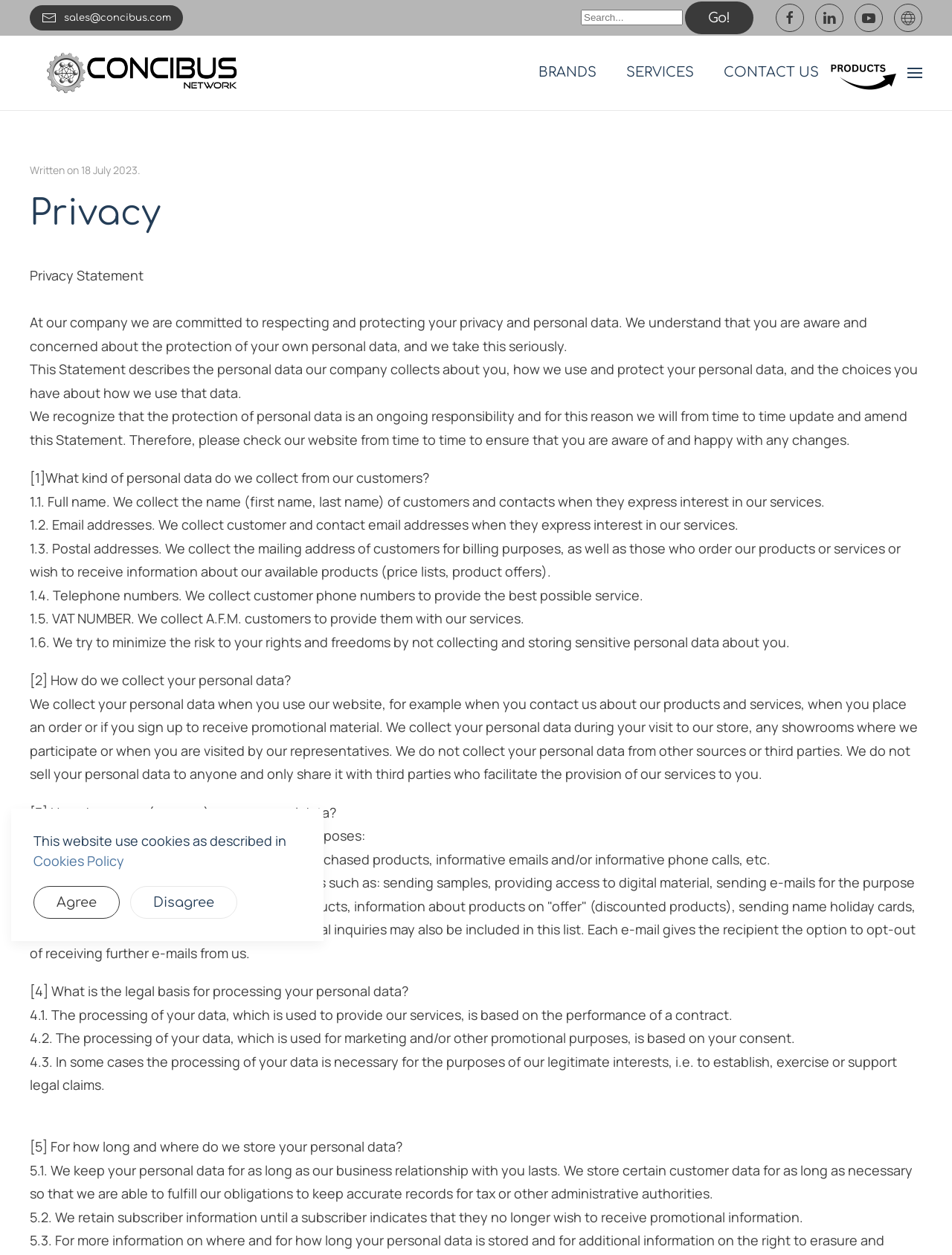Give a concise answer using one word or a phrase to the following question:
What type of personal data does the company collect?

Full name, email, etc.